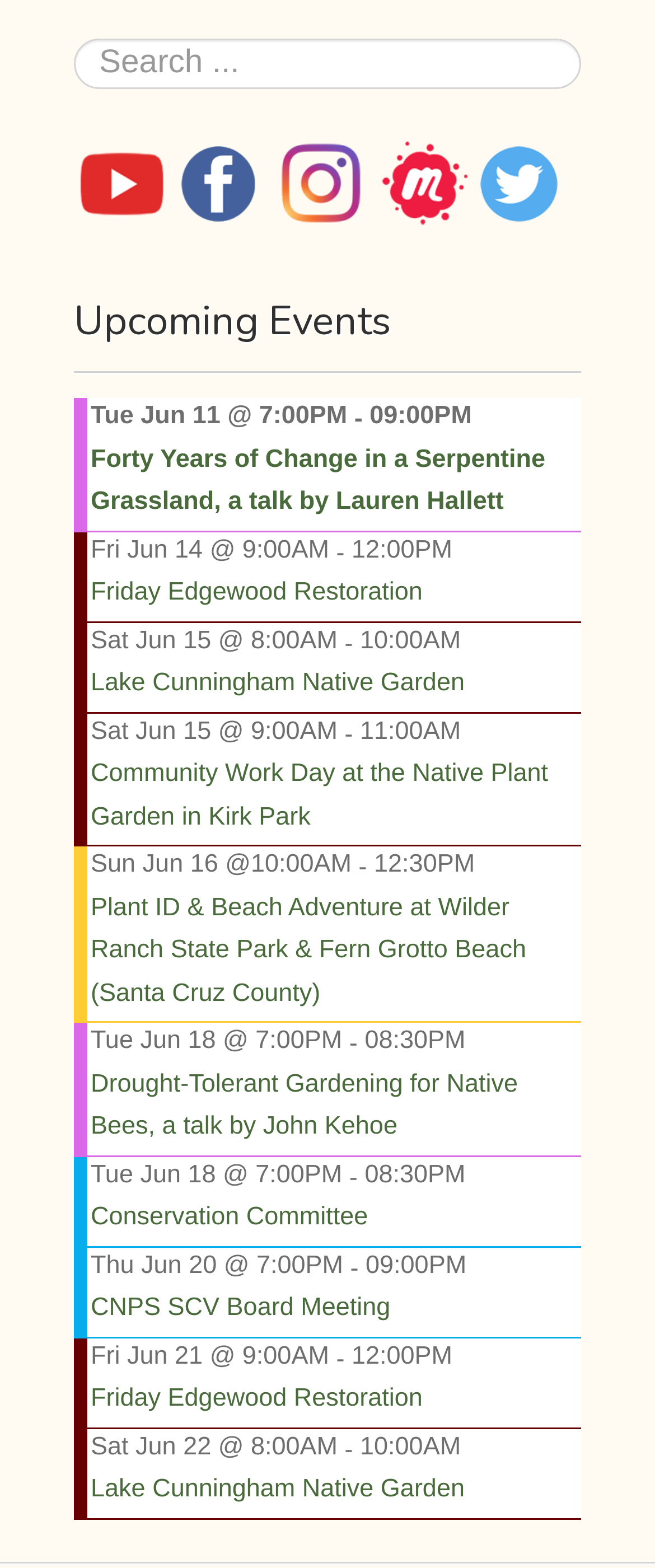What social media platforms are represented by icons?
Use the image to give a comprehensive and detailed response to the question.

The icons are located at the top of the webpage, and they represent different social media platforms. The icons are arranged horizontally, and each icon has a corresponding link. The platforms represented are YouTube, Facebook, Instagram, Meetup, and Twitter.